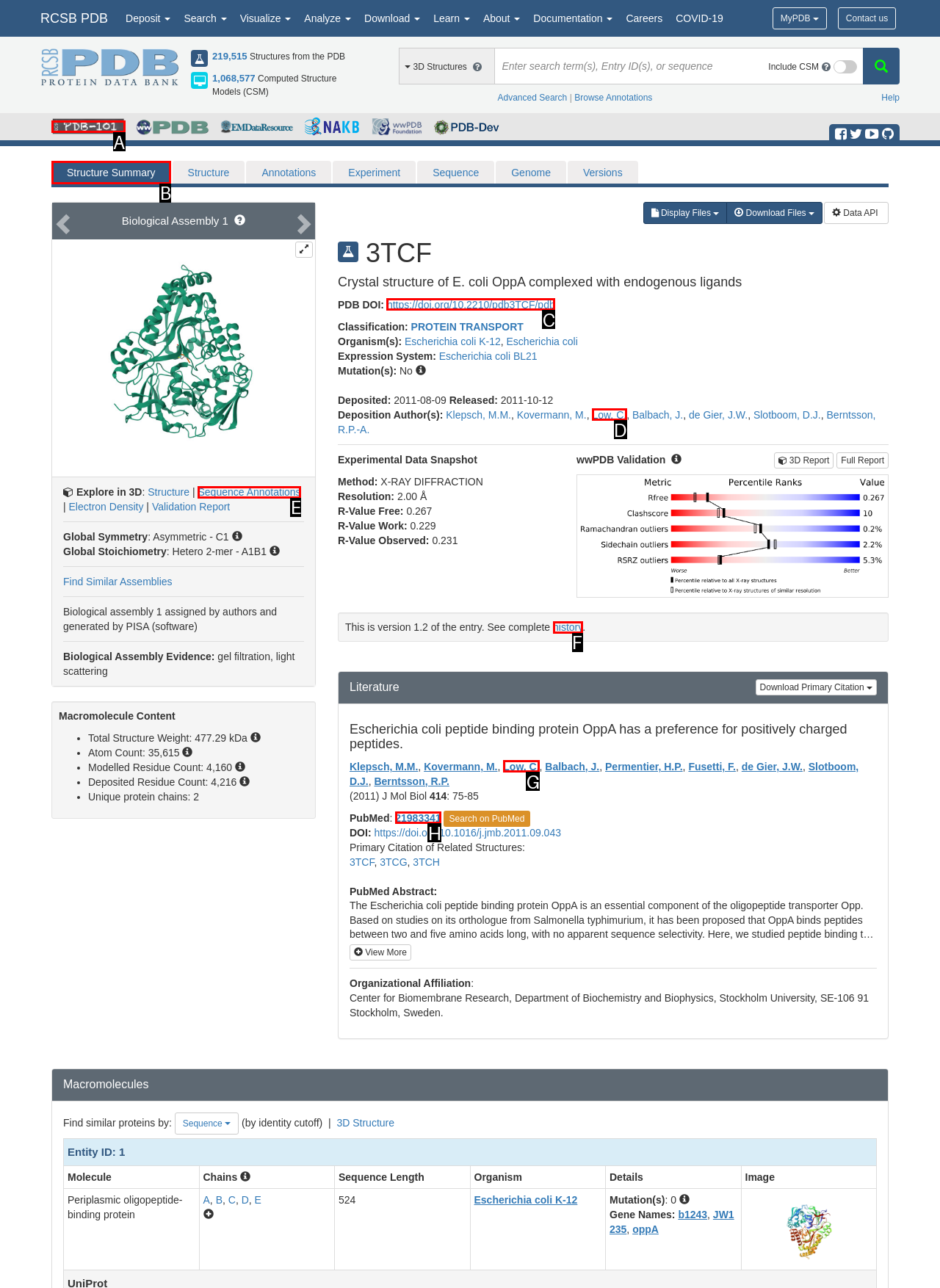Tell me which option I should click to complete the following task: View PDB-101
Answer with the option's letter from the given choices directly.

A